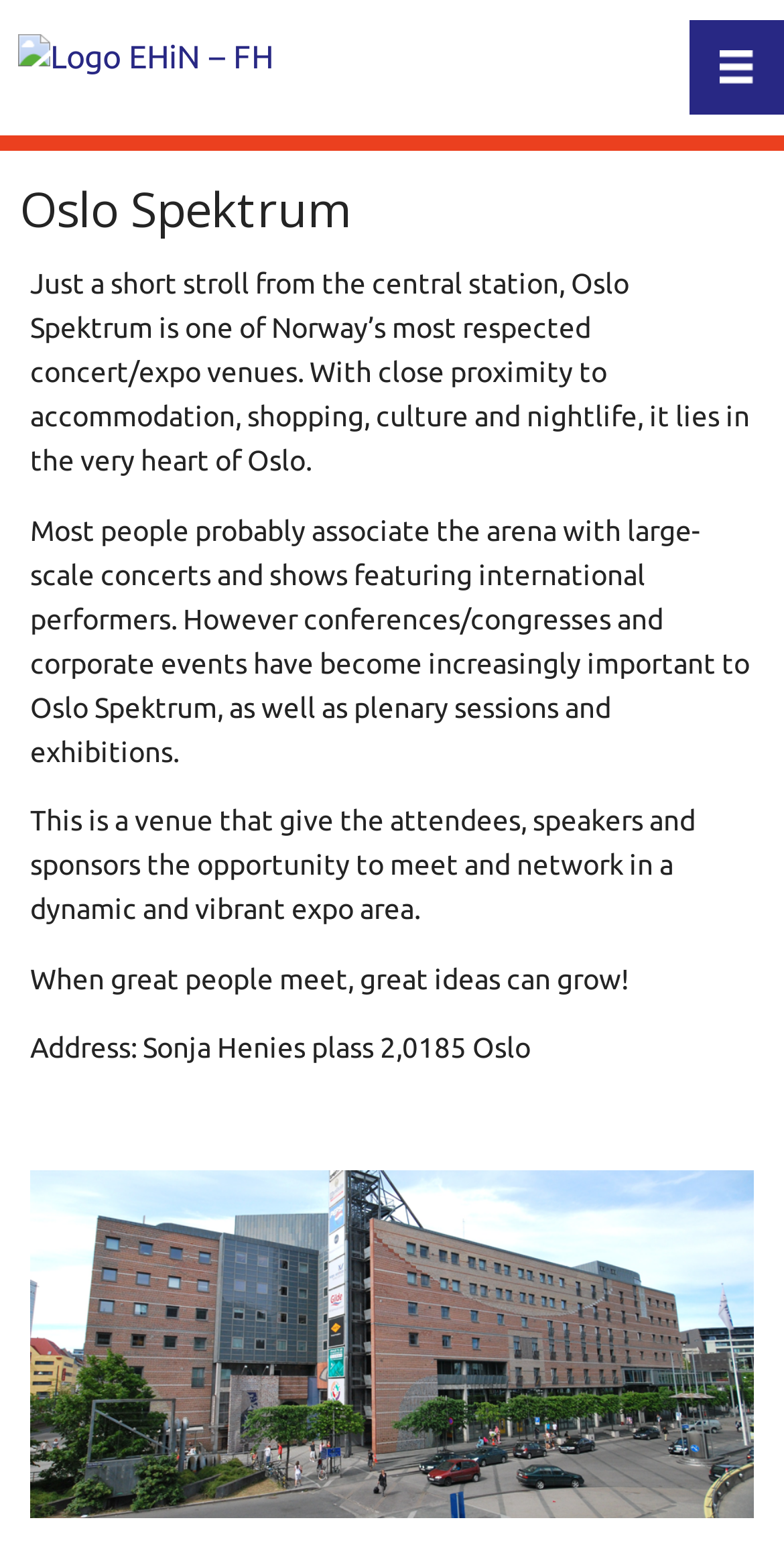Give a one-word or short-phrase answer to the following question: 
What type of events are held at Oslo Spektrum?

Concerts, conferences, corporate events